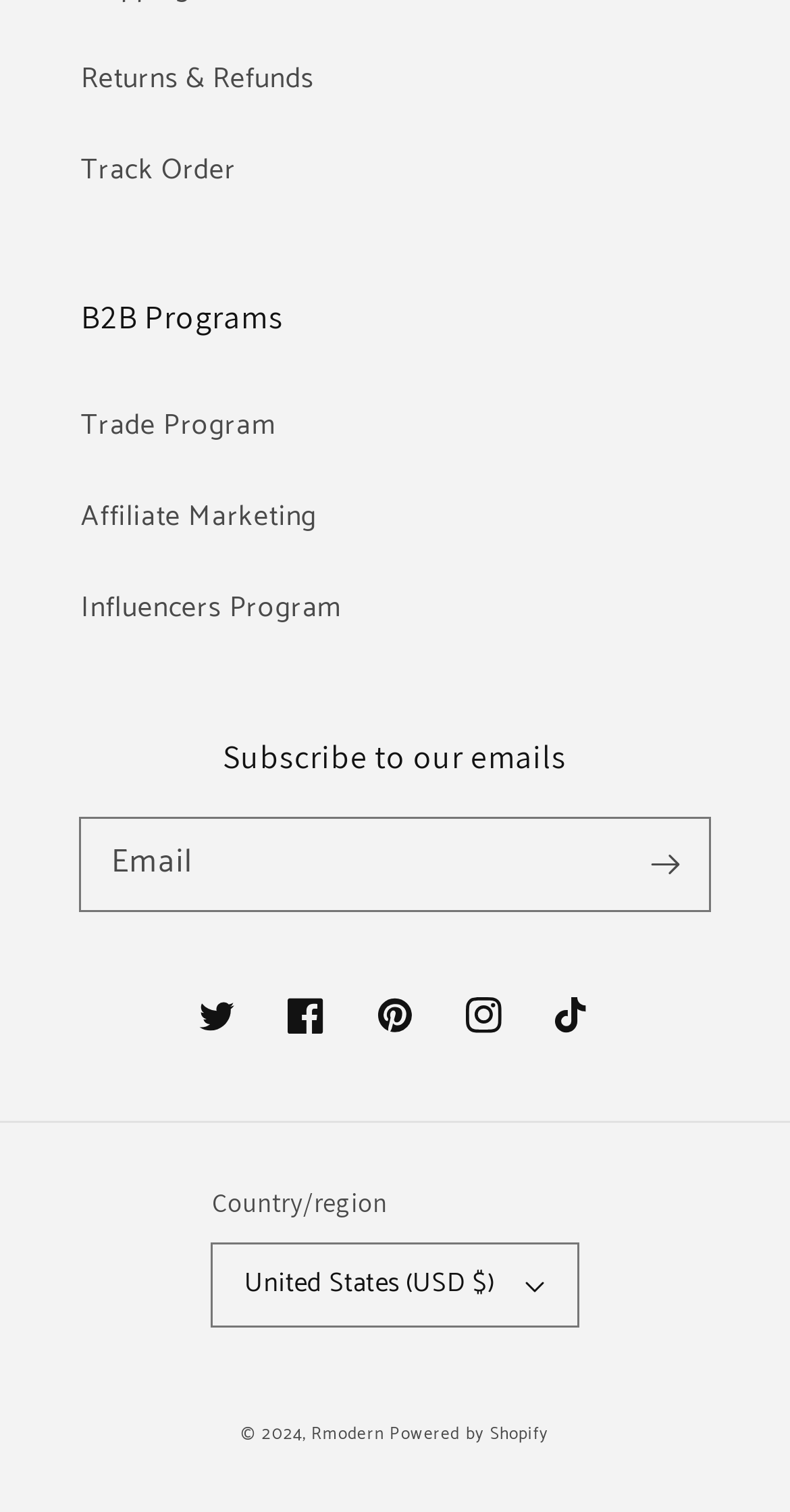Please predict the bounding box coordinates of the element's region where a click is necessary to complete the following instruction: "Visit Rmodern website". The coordinates should be represented by four float numbers between 0 and 1, i.e., [left, top, right, bottom].

[0.394, 0.94, 0.486, 0.957]